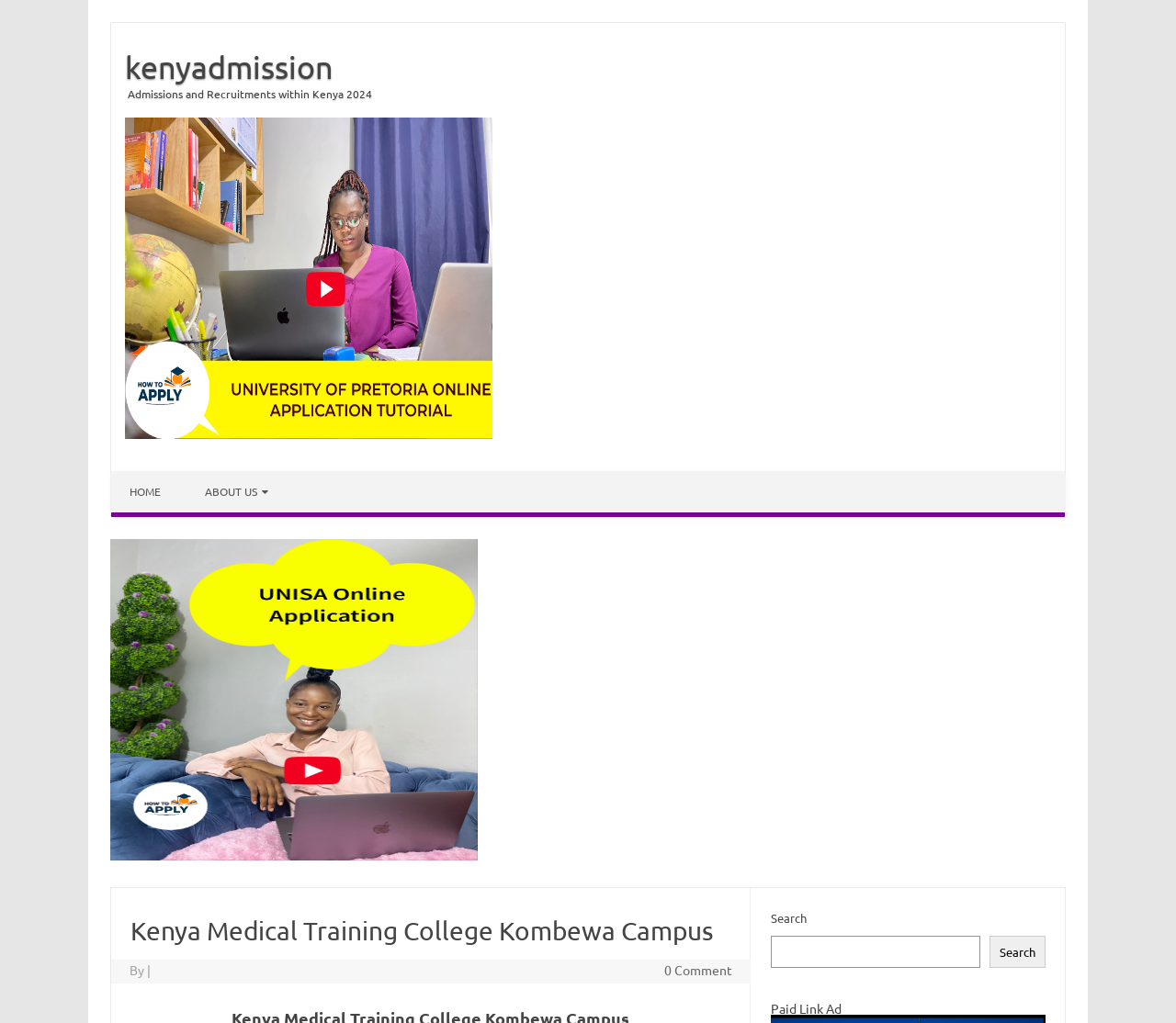Provide the bounding box coordinates, formatted as (top-left x, top-left y, bottom-right x, bottom-right y), with all values being floating point numbers between 0 and 1. Identify the bounding box of the UI element that matches the description: kenyadmission

[0.095, 0.048, 0.284, 0.083]